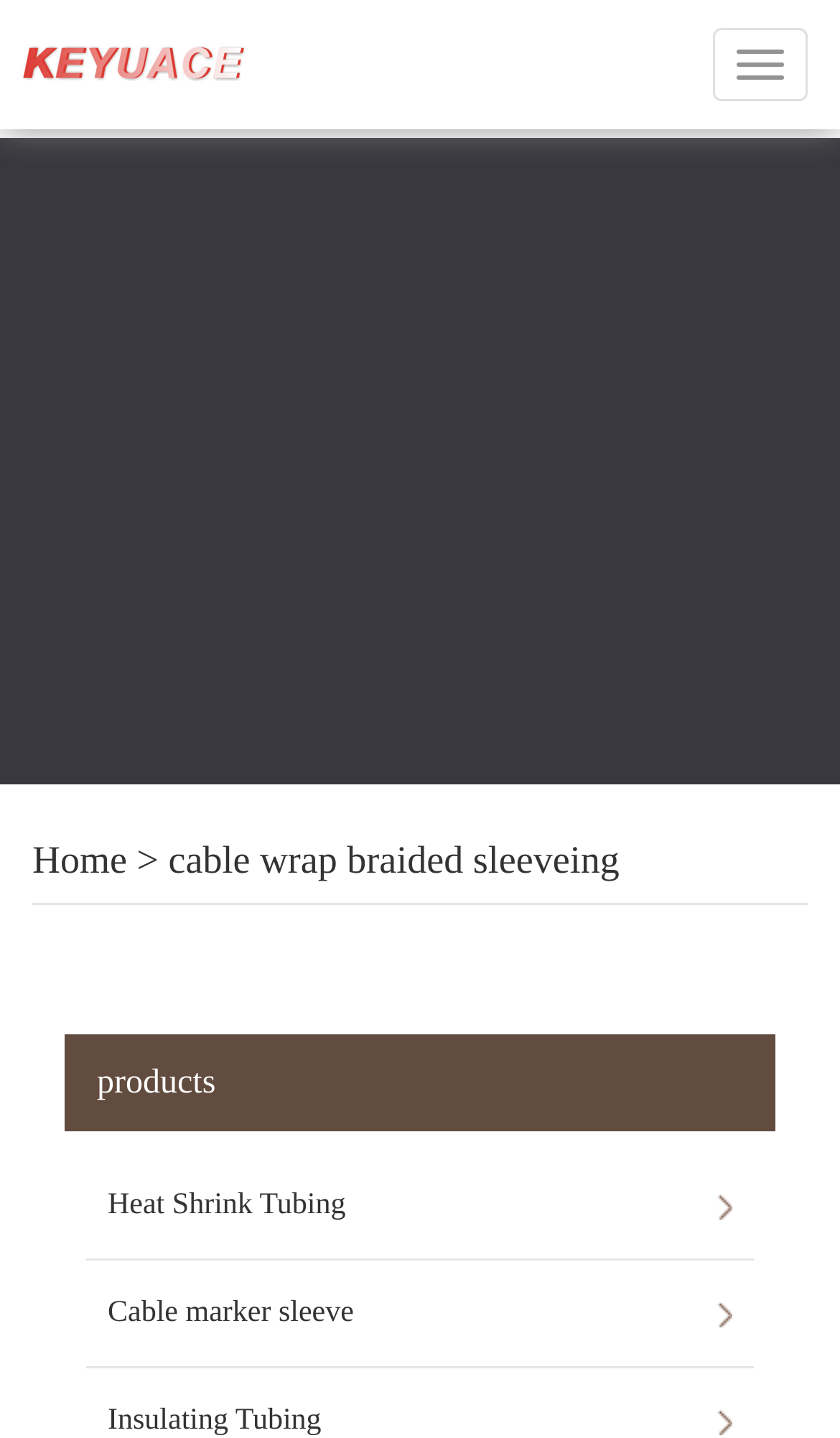What is the current page?
Answer the question with a single word or phrase by looking at the picture.

cable wrap braided sleeveing